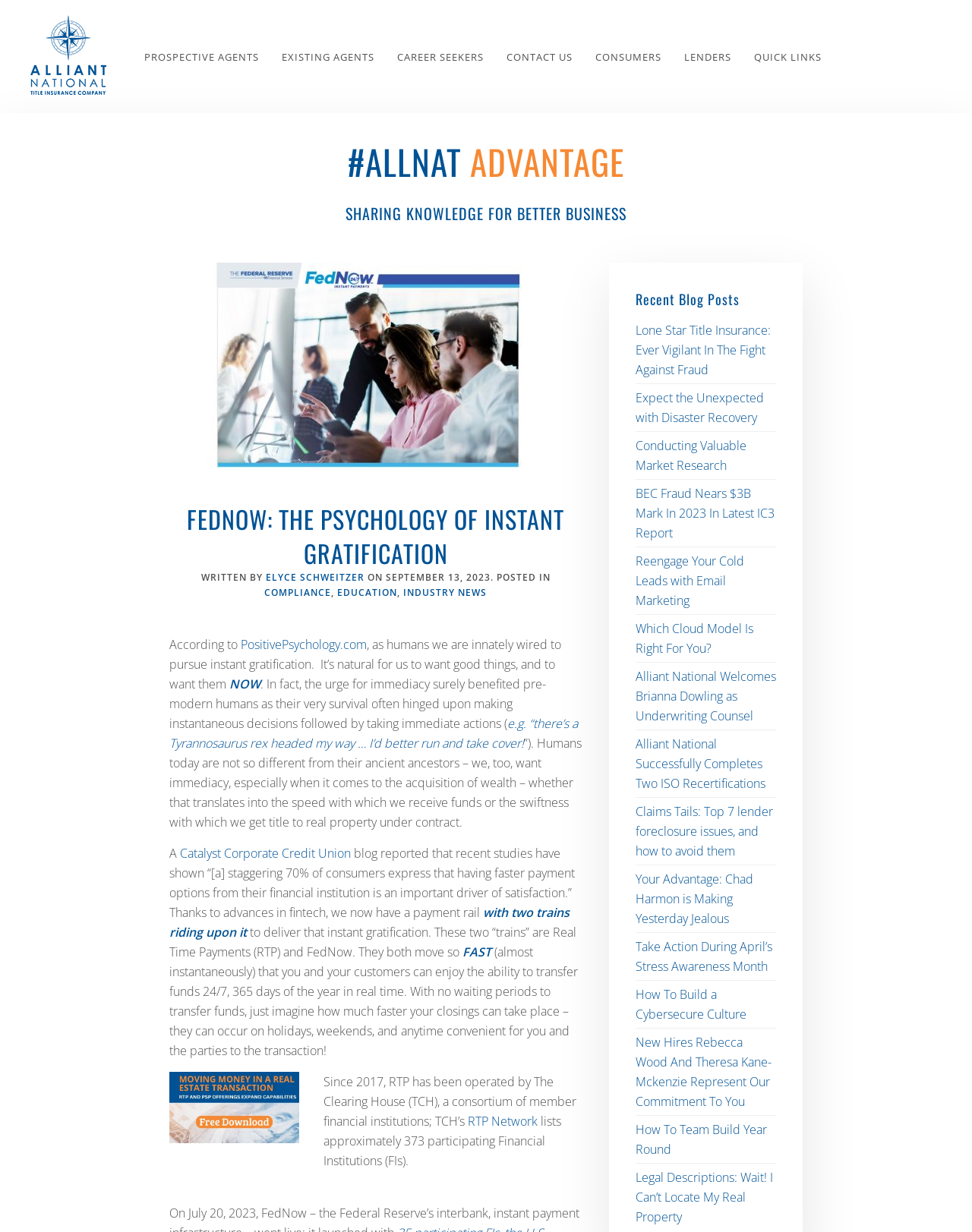What is the purpose of the 'Moving Money White Paper'?
Please provide a comprehensive answer based on the details in the screenshot.

The image with the description 'Moving Money White Paper download thumbnail' is located near the text discussing real-time payments, which suggests that the 'Moving Money White Paper' is related to this topic and likely discusses it in more detail.